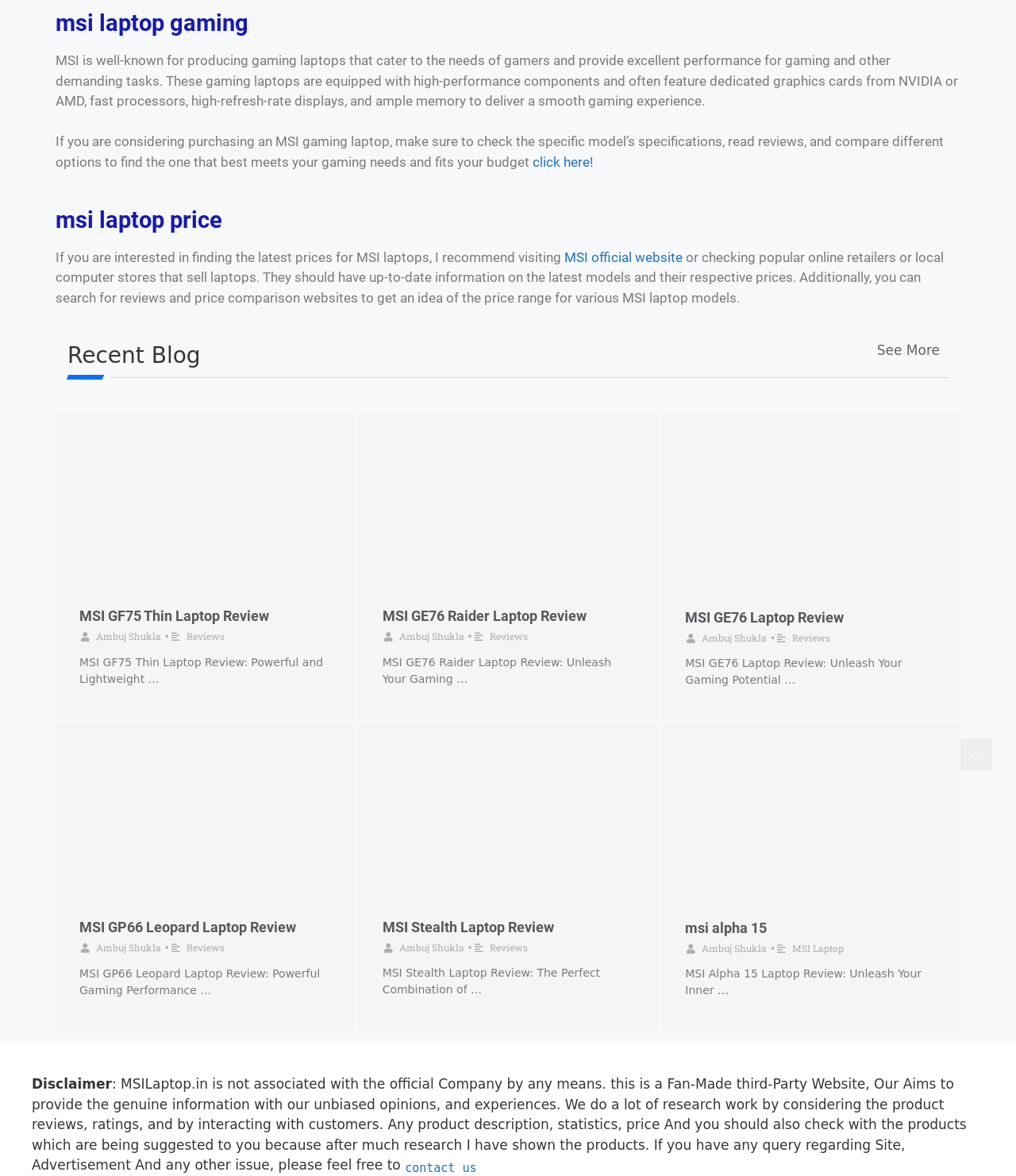Find and indicate the bounding box coordinates of the region you should select to follow the given instruction: "scroll back to top".

[0.945, 0.628, 0.977, 0.655]